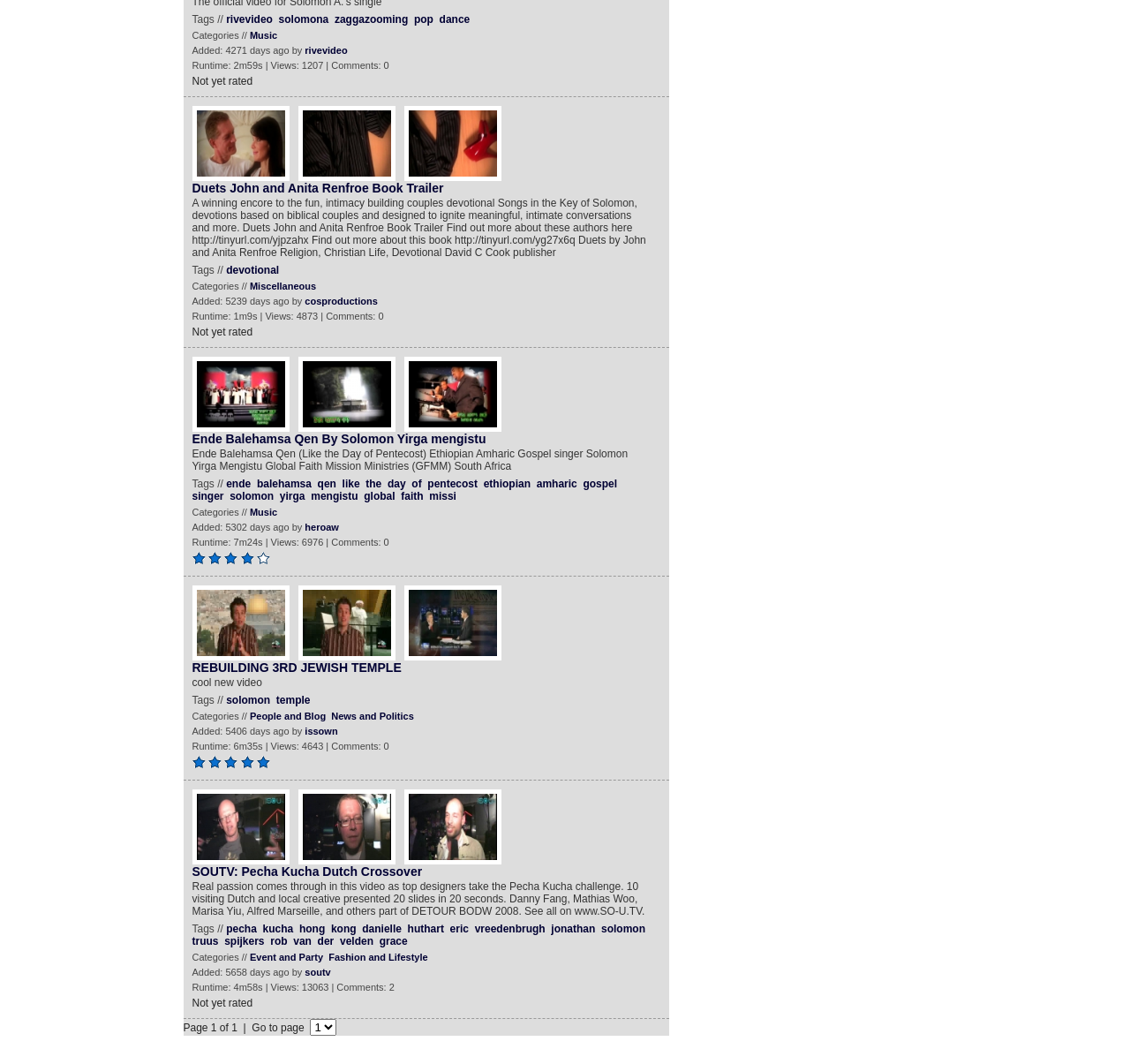Who uploaded the second video? Based on the screenshot, please respond with a single word or phrase.

heroaw